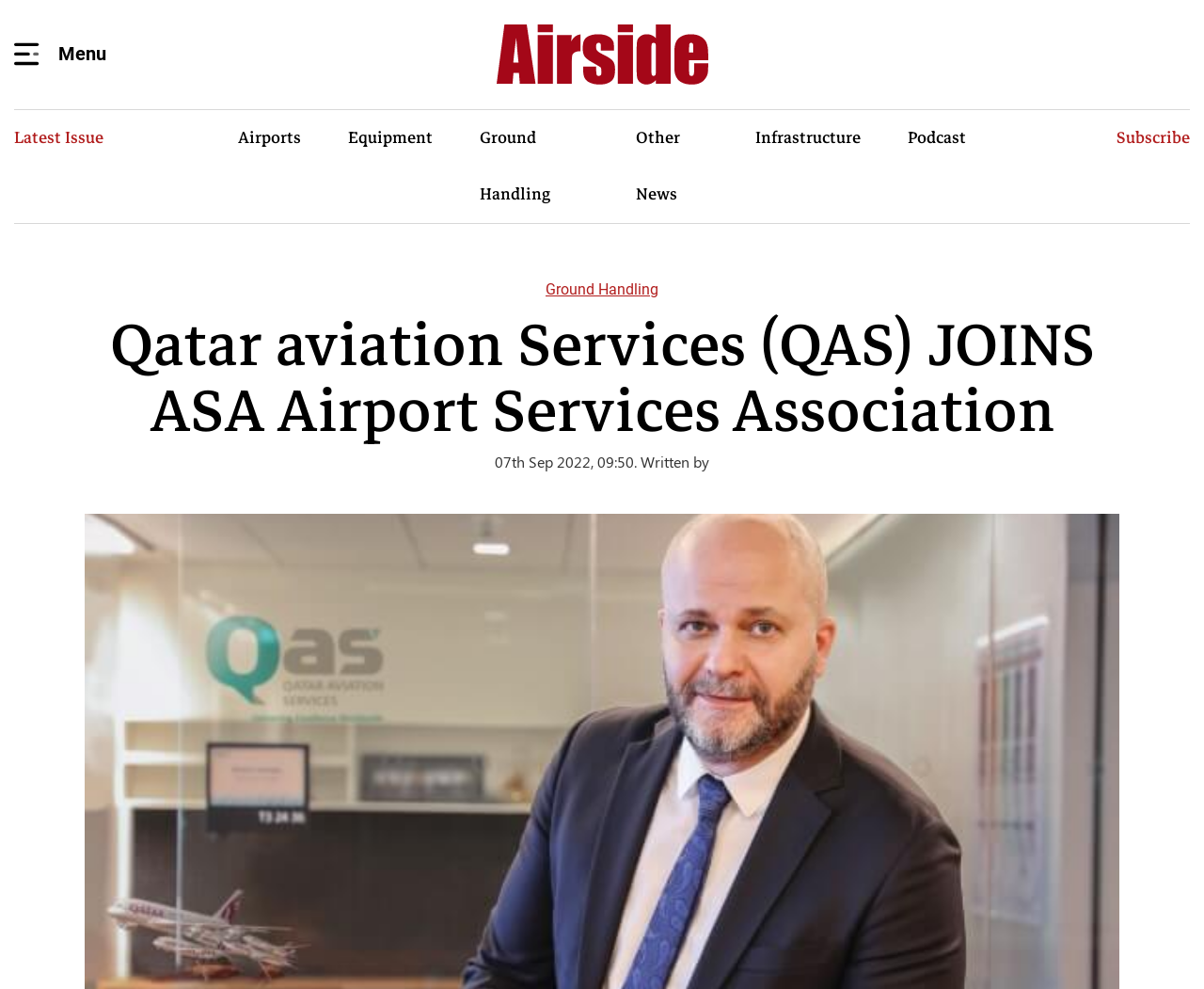Elaborate on the webpage's design and content in a detailed caption.

The webpage appears to be an article or news page, with a prominent heading that reads "Qatar aviation Services (QAS) JOINS ASA Airport Services Association". This heading is positioned near the top of the page, spanning almost the entire width.

At the very top of the page, there is a menu icon represented by an SVG element, accompanied by a "Menu" text label. Below this, there are several links arranged horizontally, including "Airside International", "Latest Issue", "Airports", "Equipment", "Ground Handling", "Other News", "Infrastructure", "Podcast", and "Subscribe". These links are positioned in a row, taking up most of the width of the page.

The main content of the page appears to be a news article, with a static text element mentioning "Ground Handling" near the top. The article's text is not explicitly mentioned, but it likely discusses the topic of Qatar Aviation Services joining the ASA Airport Services Association, as hinted by the meta description.

There is also an image associated with the "Airside International" link, which is positioned near the top of the page. Additionally, there is a text element that provides a timestamp and author information, reading "07th Sep 2022, 09:50. Written by", located below the main heading.

Overall, the webpage has a clean and organized layout, with clear headings and concise text. The various elements are positioned in a logical and easy-to-follow manner, making it easy for users to navigate and read the content.